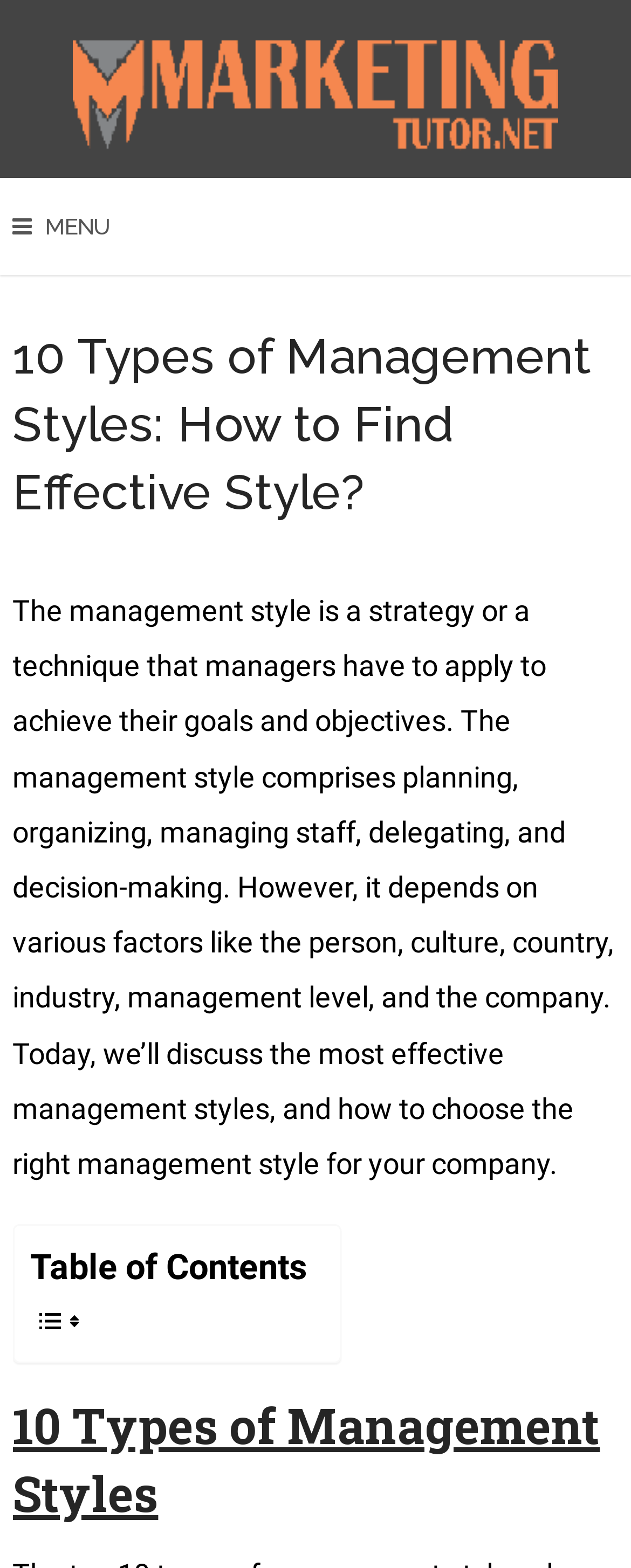What is the purpose of a management style?
Respond to the question with a single word or phrase according to the image.

To achieve goals and objectives